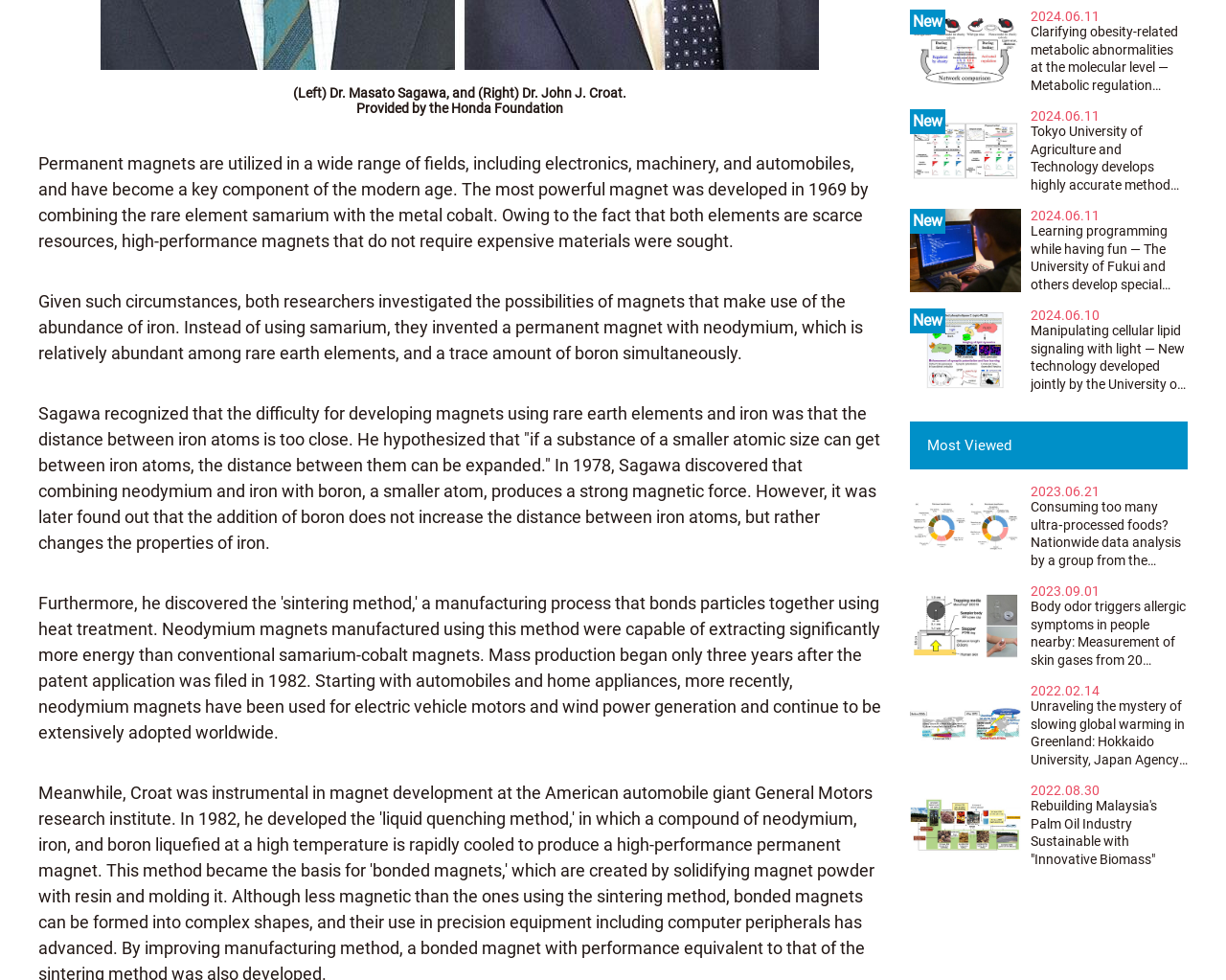What is the topic of the text in the figure caption?
Give a single word or phrase as your answer by examining the image.

Dr. Masato Sagawa and Dr. John J. Croat